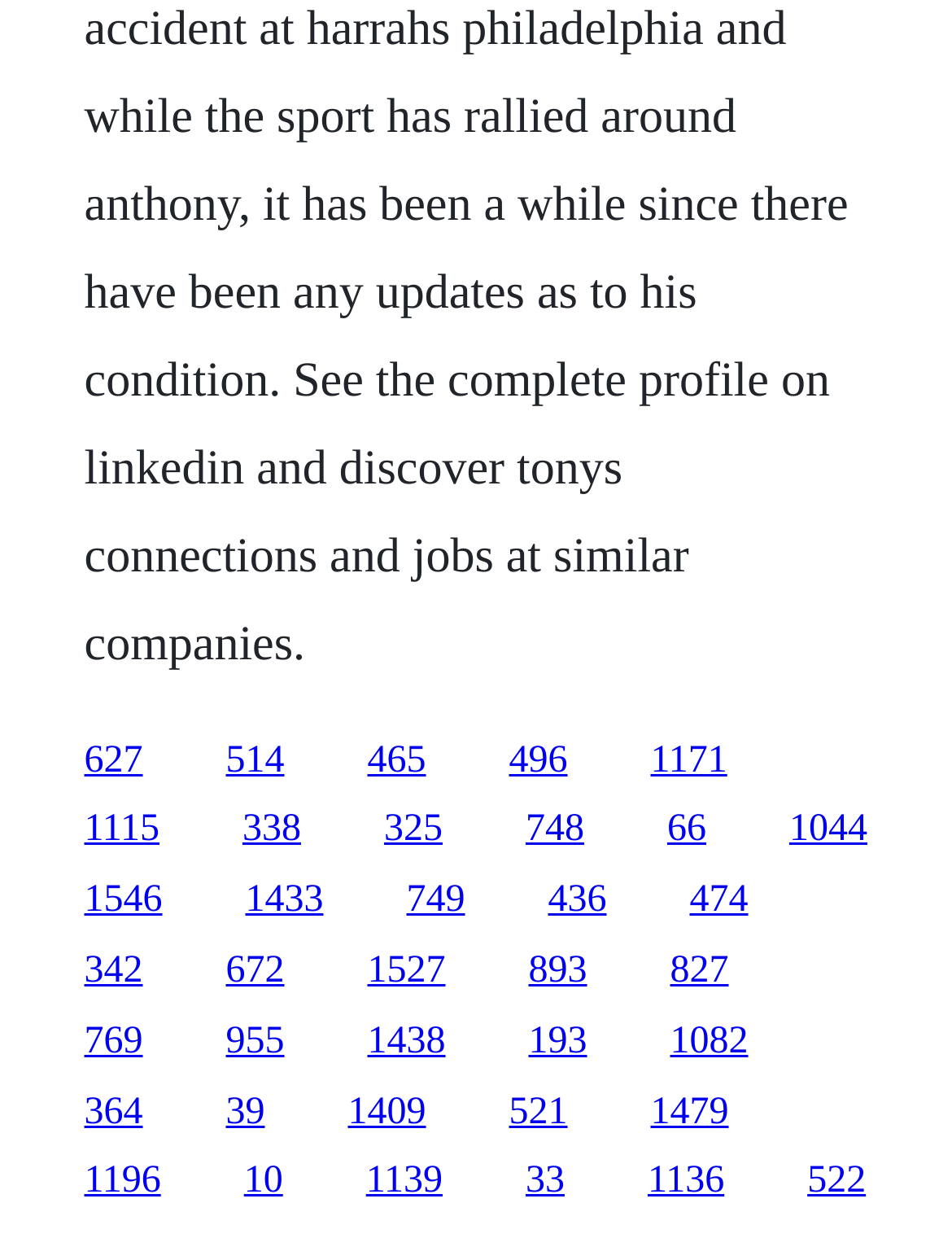Provide a short answer to the following question with just one word or phrase: What is the number of links on the webpage?

51